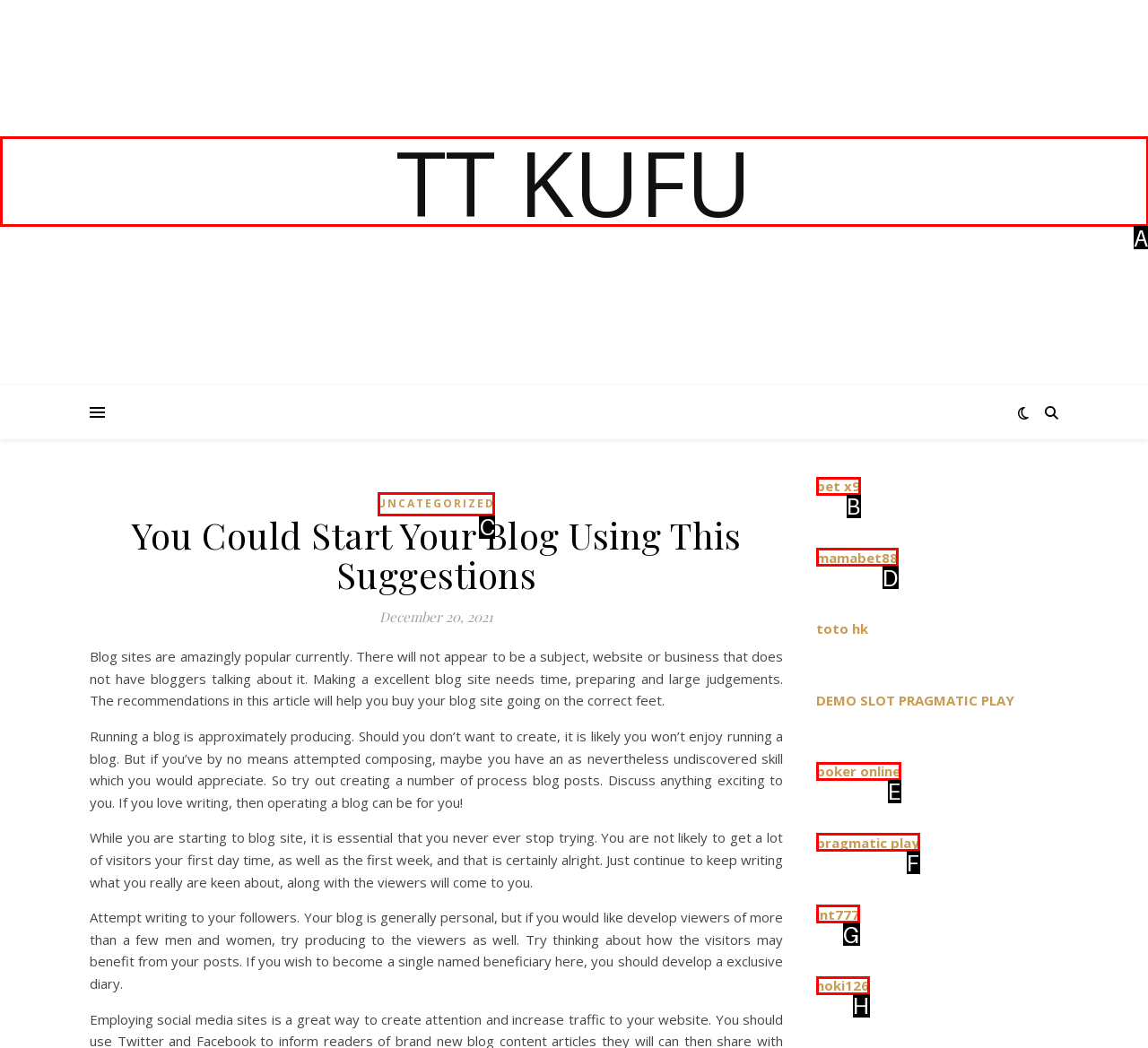Point out the specific HTML element to click to complete this task: Visit the UNCATEGORIZED page Reply with the letter of the chosen option.

C